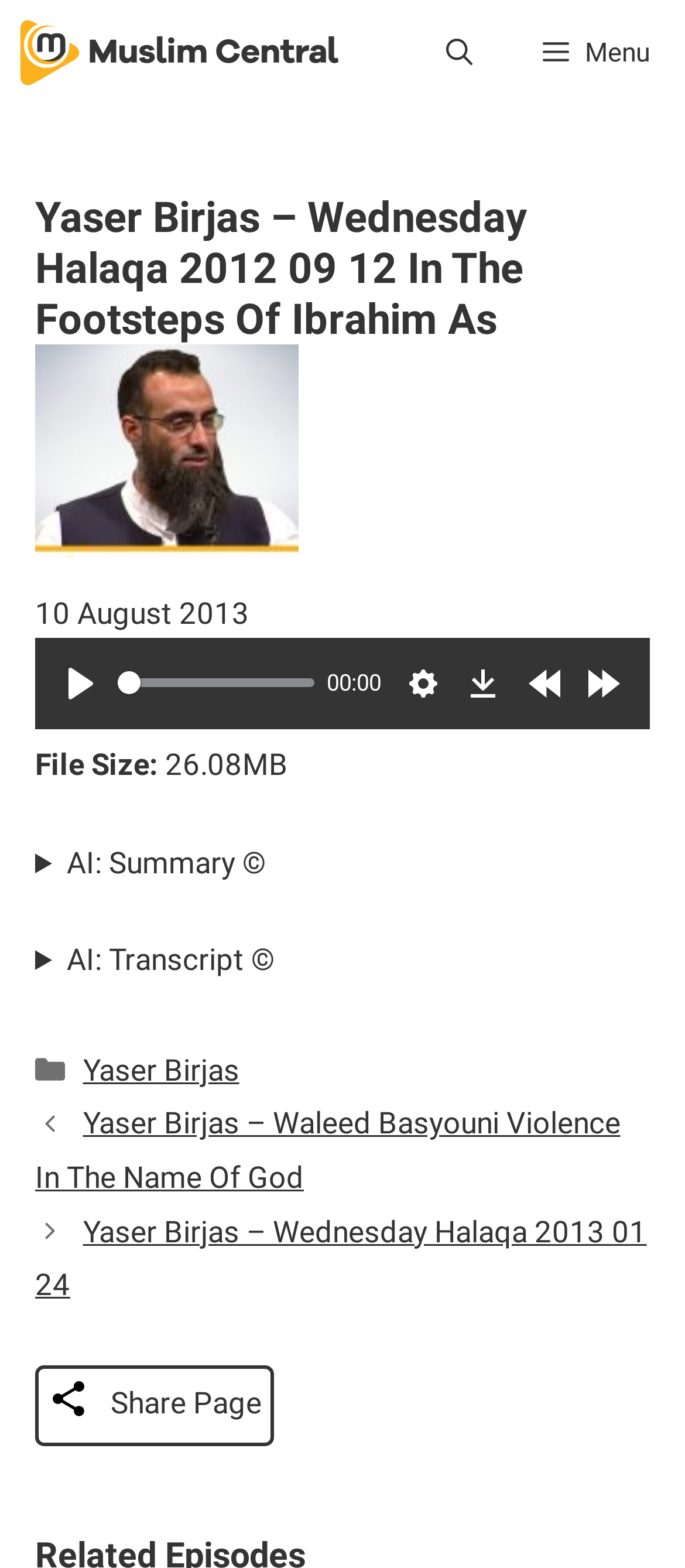Identify the bounding box coordinates of the region that should be clicked to execute the following instruction: "Download the file".

[0.664, 0.418, 0.746, 0.454]